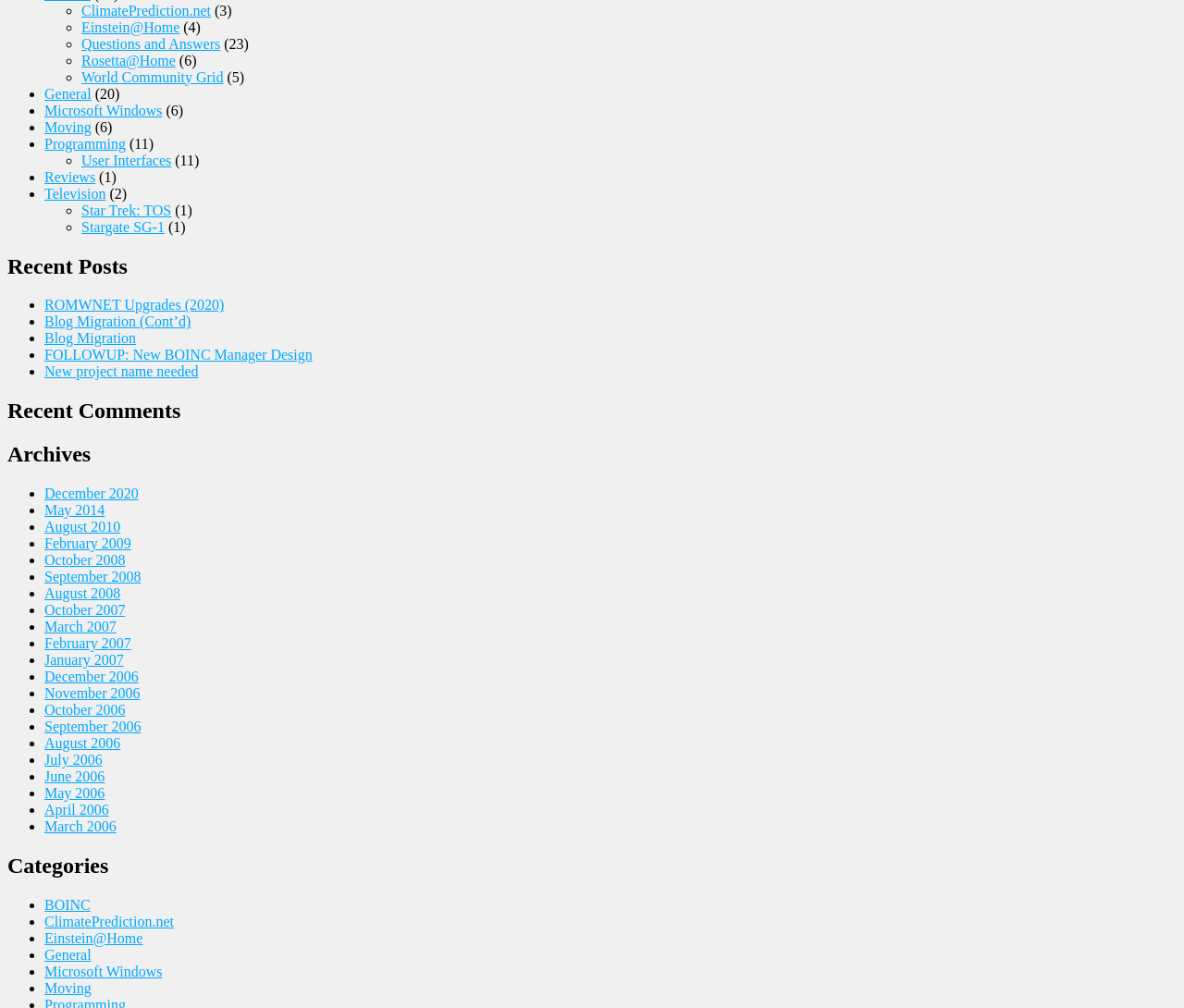From the details in the image, provide a thorough response to the question: How many archives are there?

I counted the number of links under the 'Archives' heading, which starts at y-coordinate 0.439. There are 15 links, each with a bullet point and a text description of a month and year.